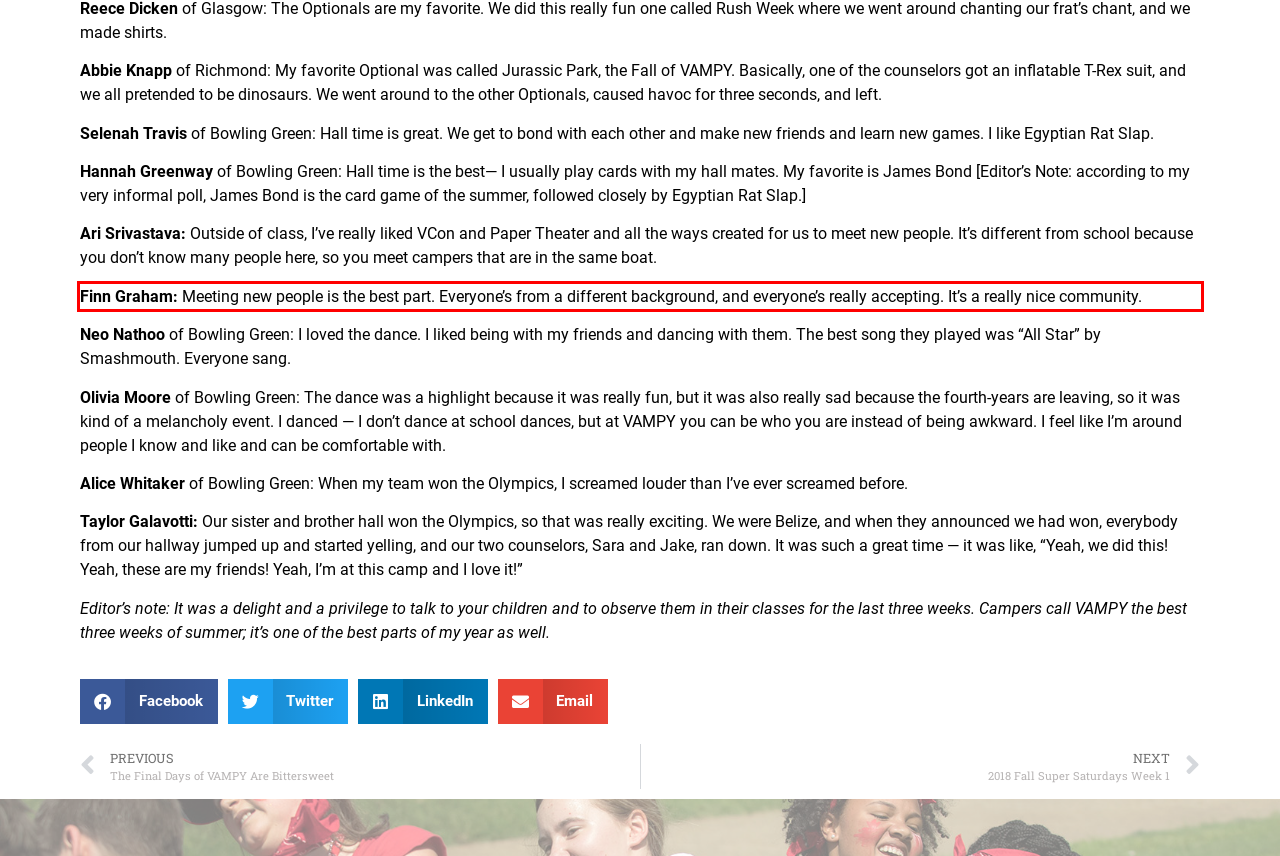Given a screenshot of a webpage, locate the red bounding box and extract the text it encloses.

Finn Graham: Meeting new people is the best part. Everyone’s from a different background, and everyone’s really accepting. It’s a really nice community.